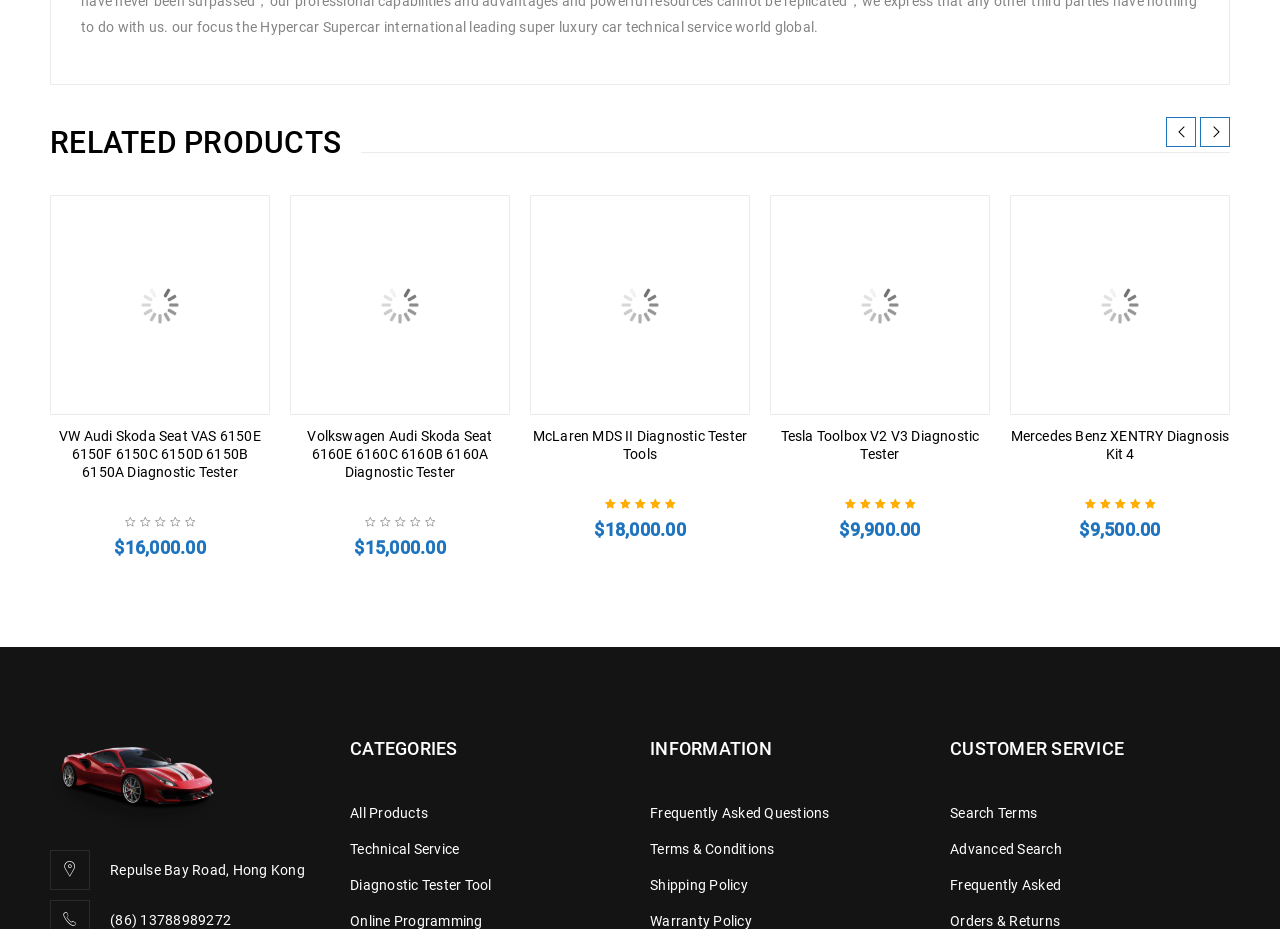Return the bounding box coordinates of the UI element that corresponds to this description: "Orders & Returns". The coordinates must be given as four float numbers in the range of 0 and 1, [left, top, right, bottom].

[0.742, 0.983, 0.828, 1.0]